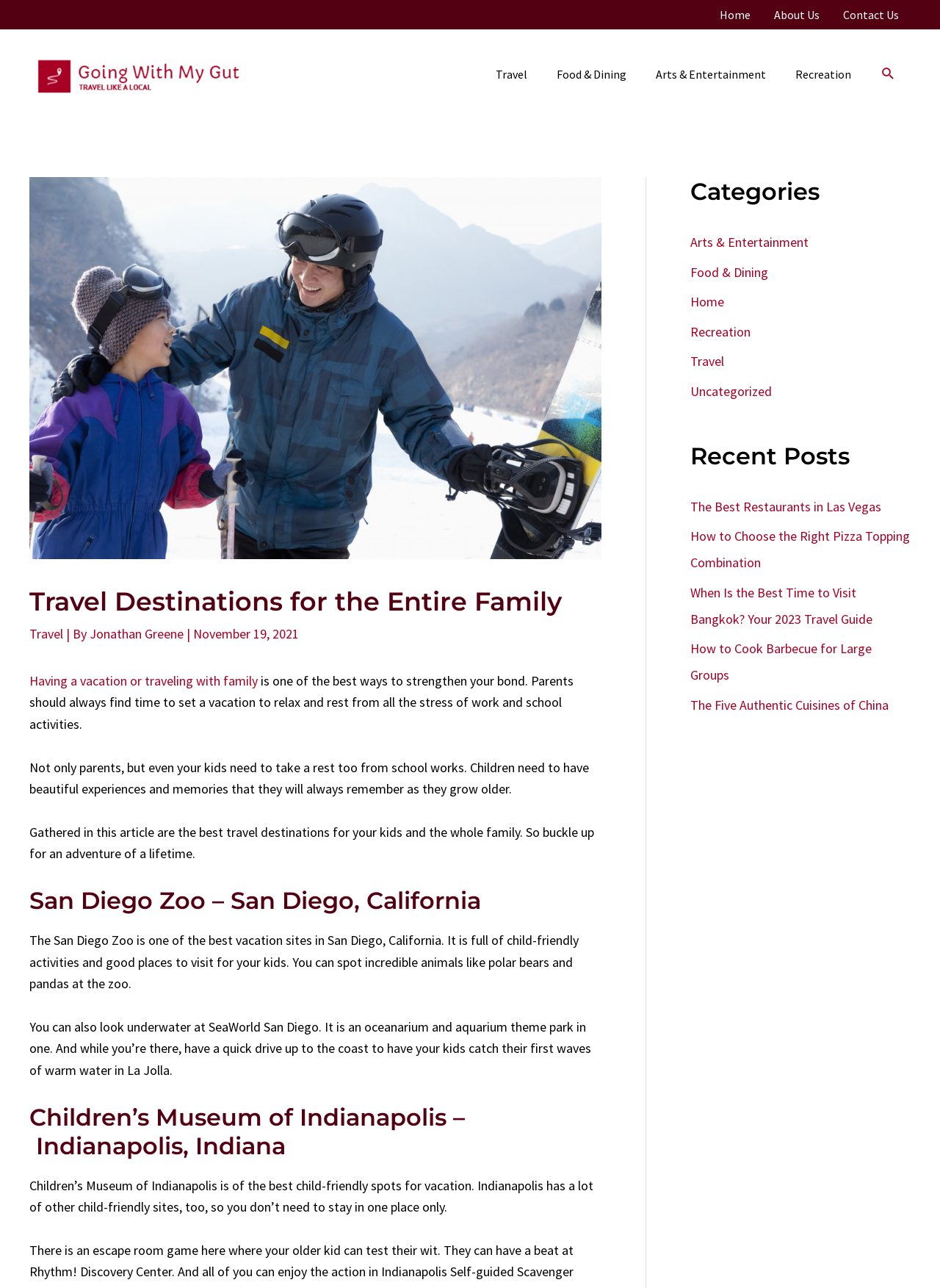Please identify the bounding box coordinates of where to click in order to follow the instruction: "Explore the 'Travel' category".

[0.512, 0.039, 0.577, 0.076]